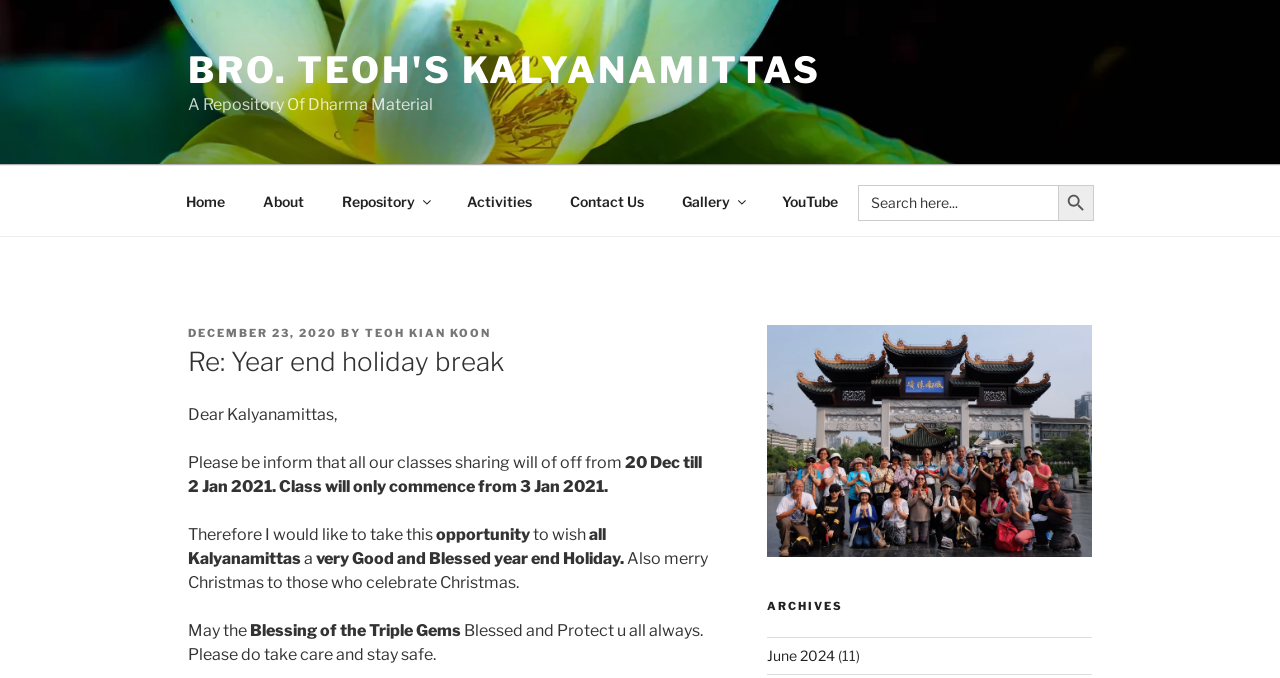Answer the following inquiry with a single word or phrase:
Who posted the message?

Teoh Kian Koon